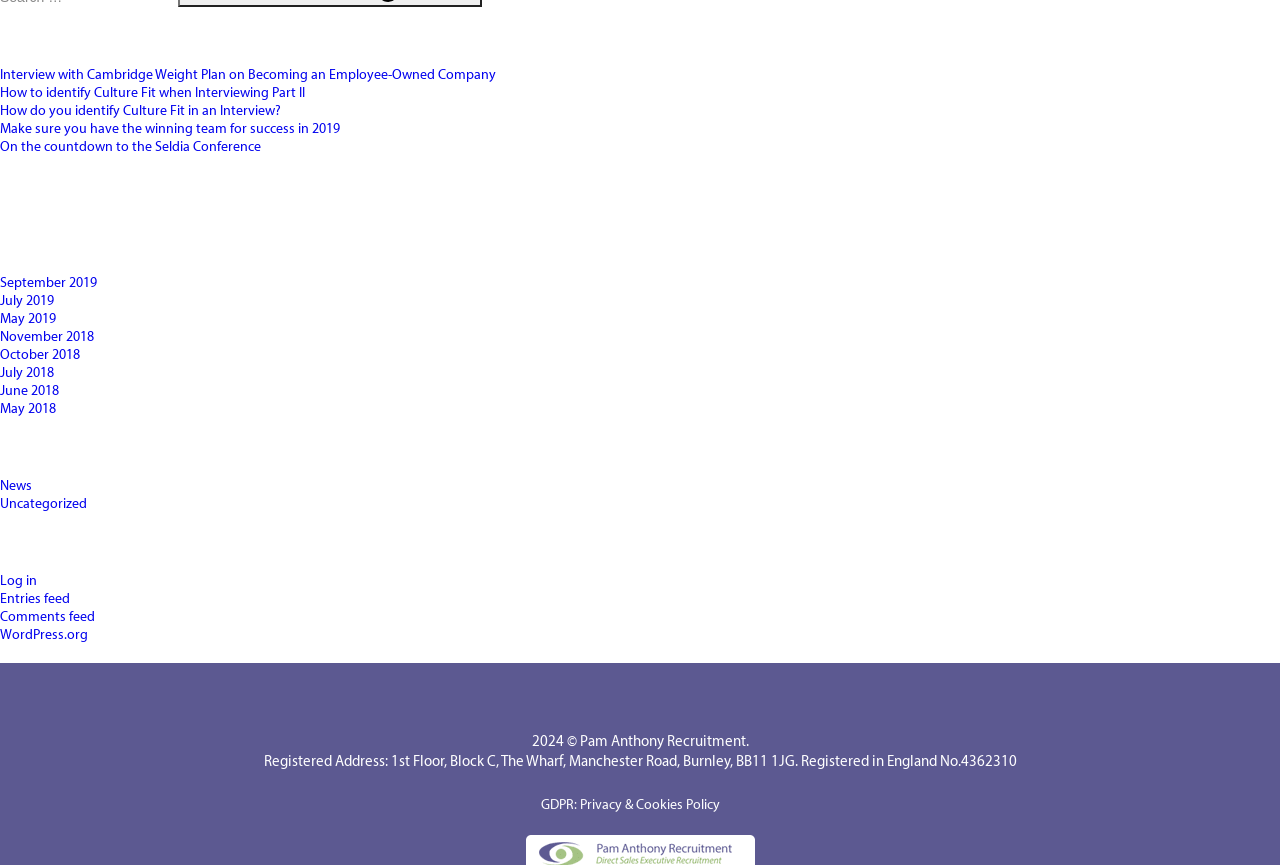Pinpoint the bounding box coordinates of the area that must be clicked to complete this instruction: "View GDPR privacy and cookies policy".

[0.422, 0.923, 0.562, 0.94]